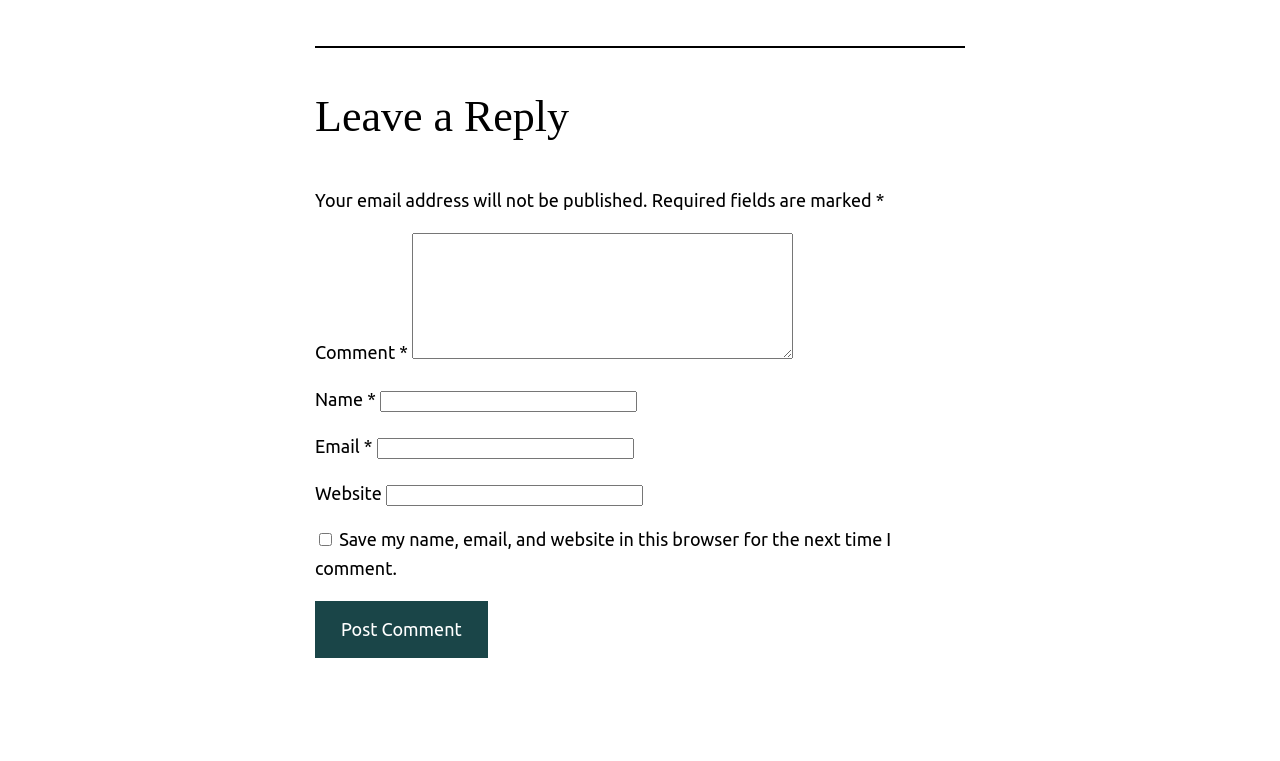What is the default state of the checkbox?
Look at the image and answer with only one word or phrase.

Unchecked